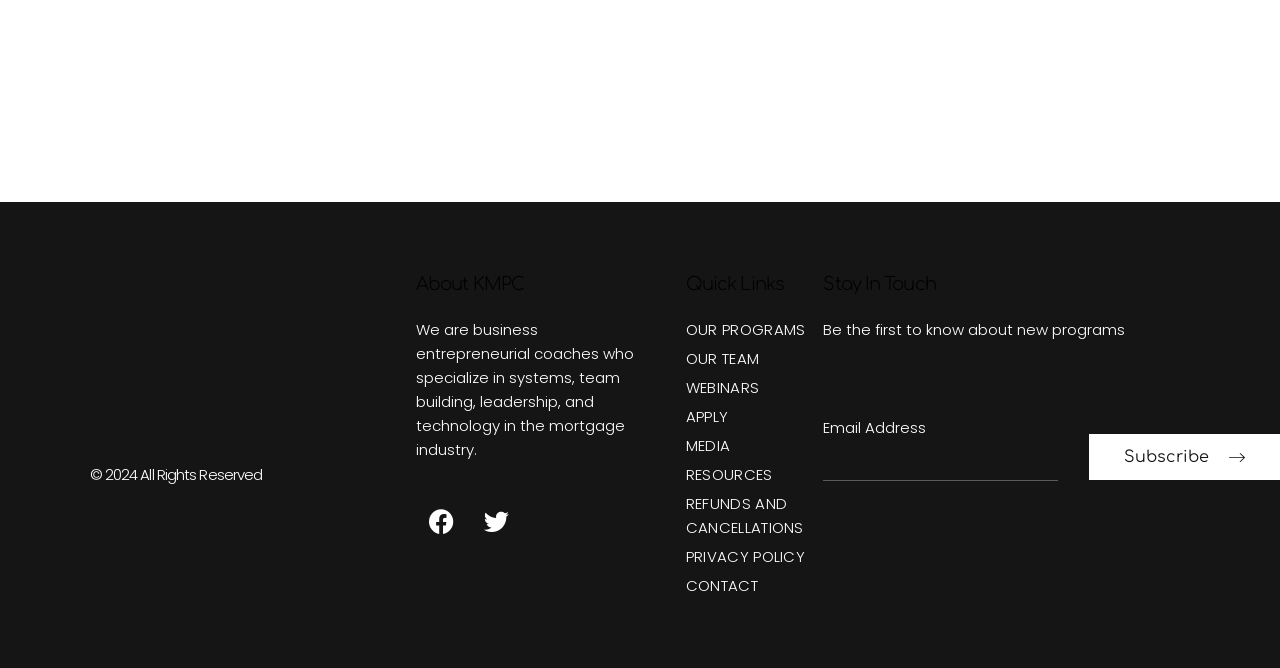Please predict the bounding box coordinates of the element's region where a click is necessary to complete the following instruction: "Click the 'Facebook' link". The coordinates should be represented by four float numbers between 0 and 1, i.e., [left, top, right, bottom].

None